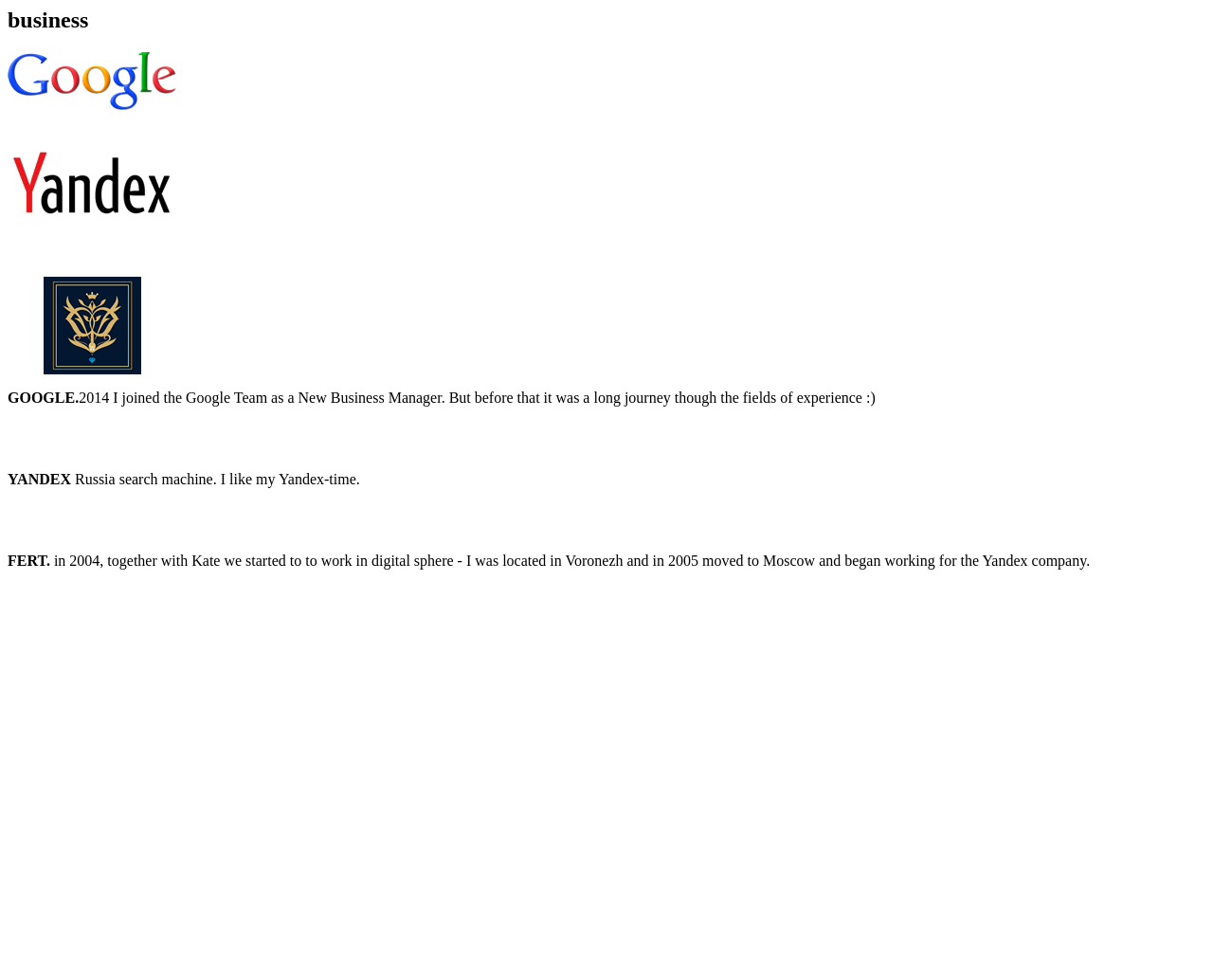Bounding box coordinates are given in the format (top-left x, top-left y, bottom-right x, bottom-right y). All values should be floating point numbers between 0 and 1. Provide the bounding box coordinate for the UI element described as: alt="Google"

[0.006, 0.1, 0.146, 0.116]